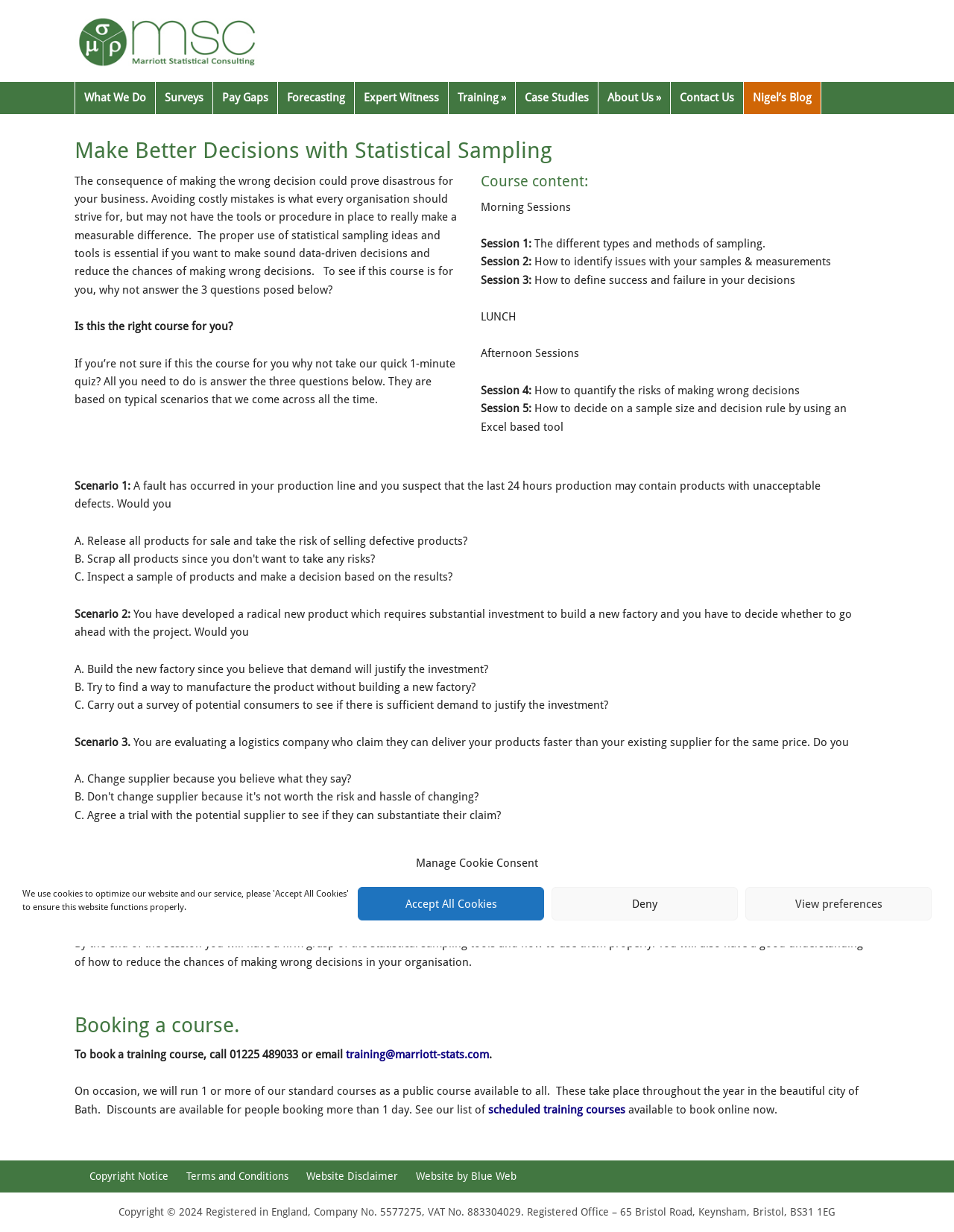Identify the bounding box coordinates necessary to click and complete the given instruction: "Book a training course".

[0.078, 0.851, 0.362, 0.861]